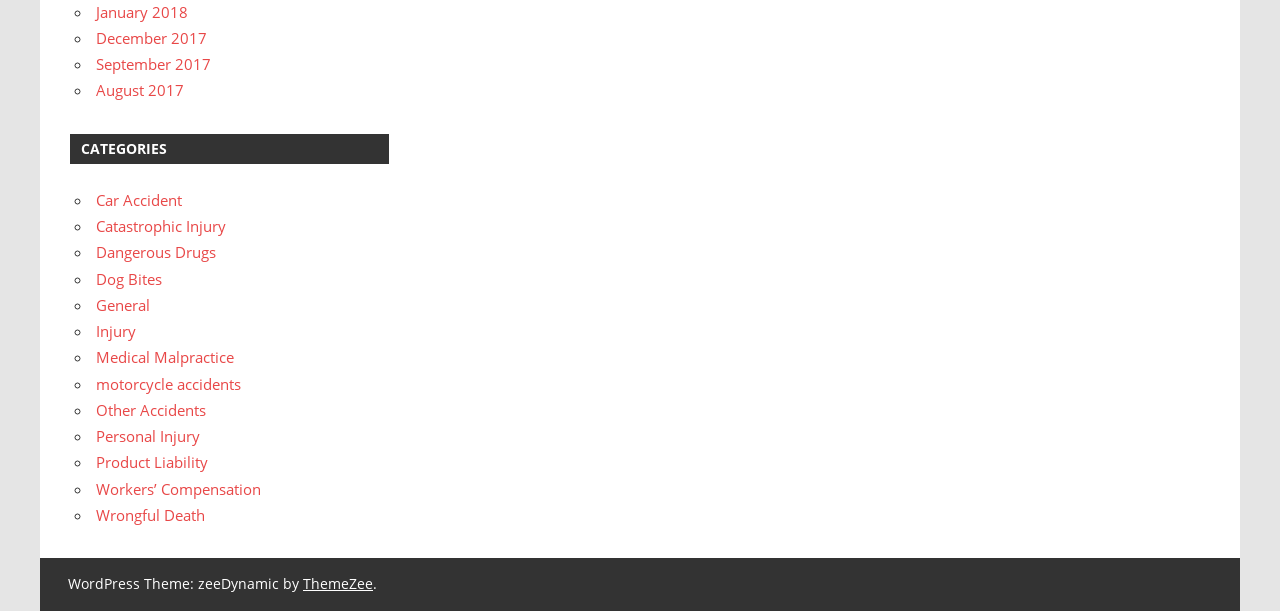Could you find the bounding box coordinates of the clickable area to complete this instruction: "Browse Car Accident category"?

[0.075, 0.311, 0.142, 0.343]